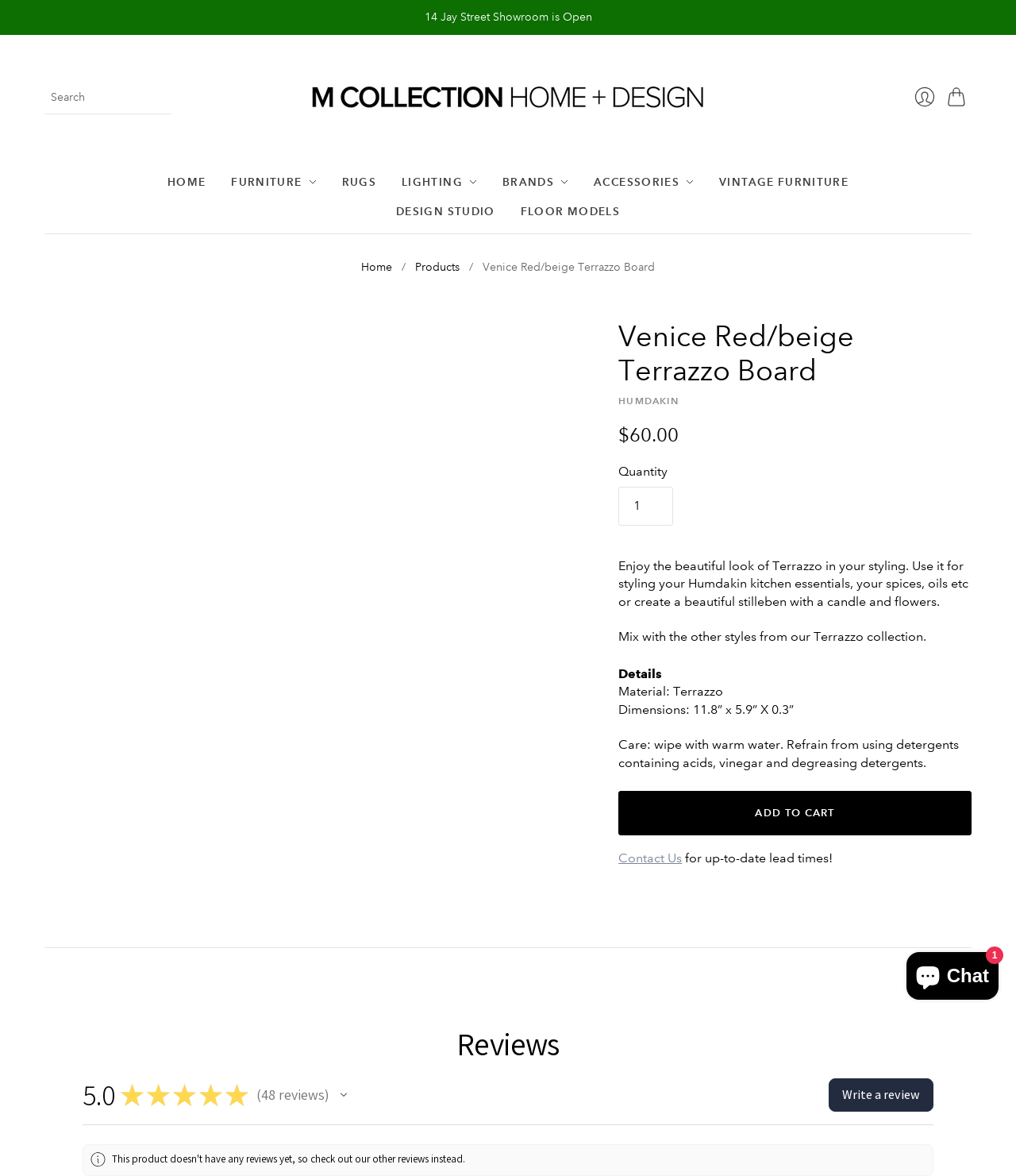What is the material of the Venice Red/beige Terrazzo Board?
Please give a detailed and elaborate explanation in response to the question.

I found the answer by looking at the StaticText element with the text 'Material: Terrazzo' in the product details section, which specifies the material of the product.